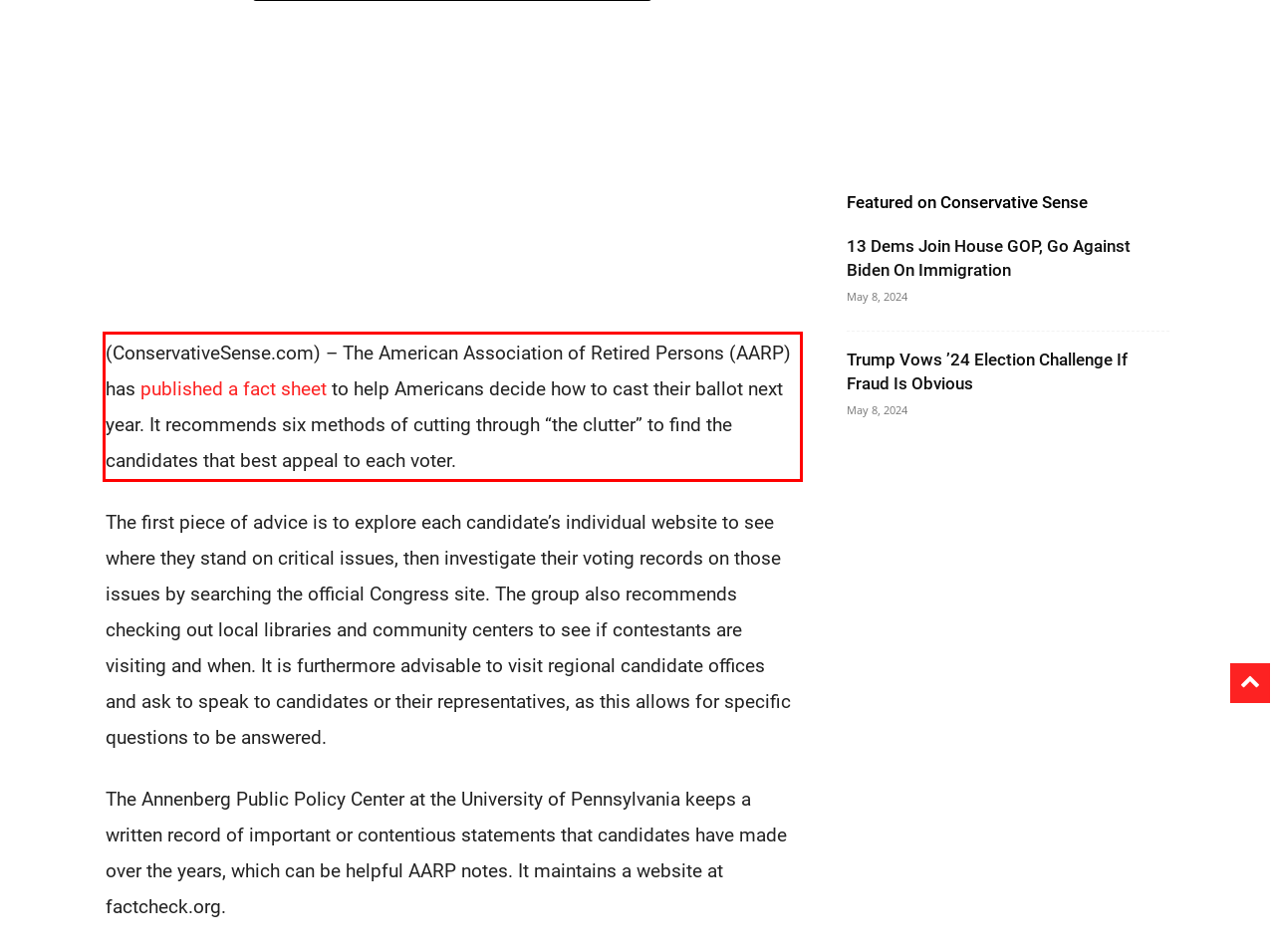The screenshot you have been given contains a UI element surrounded by a red rectangle. Use OCR to read and extract the text inside this red rectangle.

(ConservativeSense.com) – The American Association of Retired Persons (AARP) has published a fact sheet to help Americans decide how to cast their ballot next year. It recommends six methods of cutting through “the clutter” to find the candidates that best appeal to each voter.